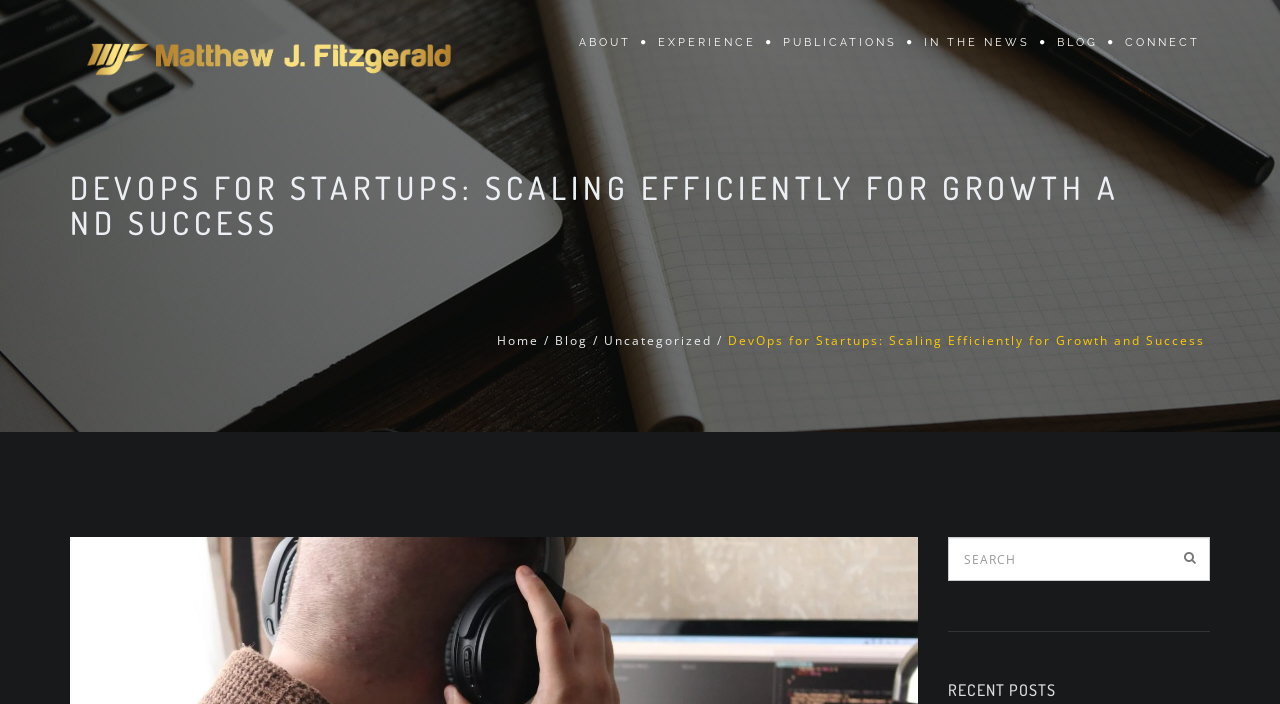Give a detailed account of the webpage.

The webpage appears to be a blog or article page focused on the topic of DevOps for startups. At the top left, there is a heading with the title "DevOps for Startups: Scaling Efficiently for Growth and Success" and an image of the author, Matthew J. Fitzgerald, alongside a link to his name. 

Below the title, there is a navigation menu with six links: "ABOUT", "EXPERIENCE", "PUBLICATIONS", "IN THE NEWS", "BLOG", and "CONNECT". These links are positioned horizontally across the top of the page.

Further down, there is a secondary navigation menu with three links: "Home", "Blog", and "Uncategorized". These links are positioned horizontally and are centered on the page.

The main content of the page is a blog post or article with the same title as the heading. The article text is positioned below the secondary navigation menu and takes up most of the page.

At the bottom right of the page, there is a search bar with a magnifying glass icon and a text box where users can input their search queries.